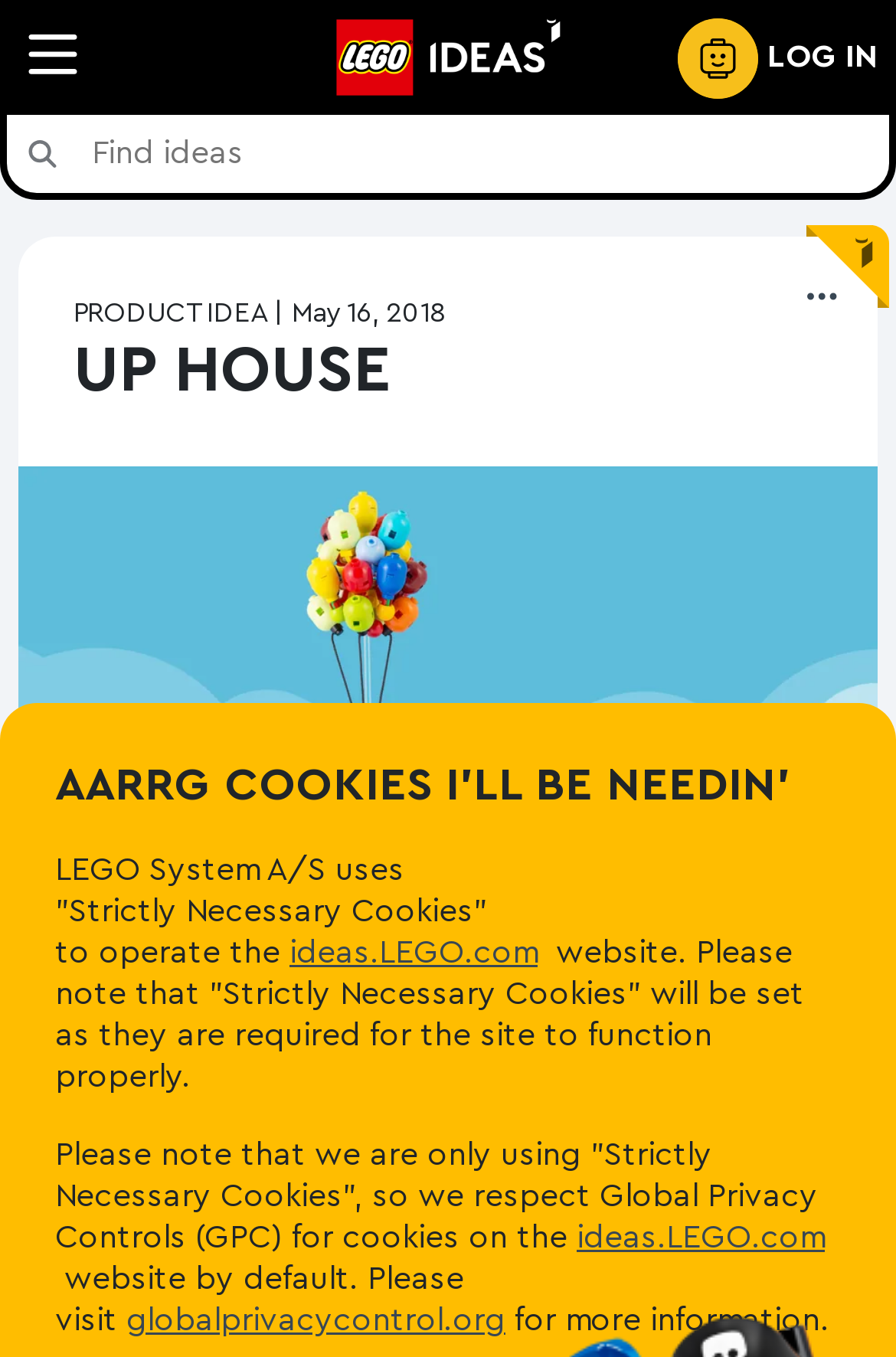Determine the bounding box coordinates for the region that must be clicked to execute the following instruction: "Search for something".

[0.082, 0.085, 0.992, 0.143]